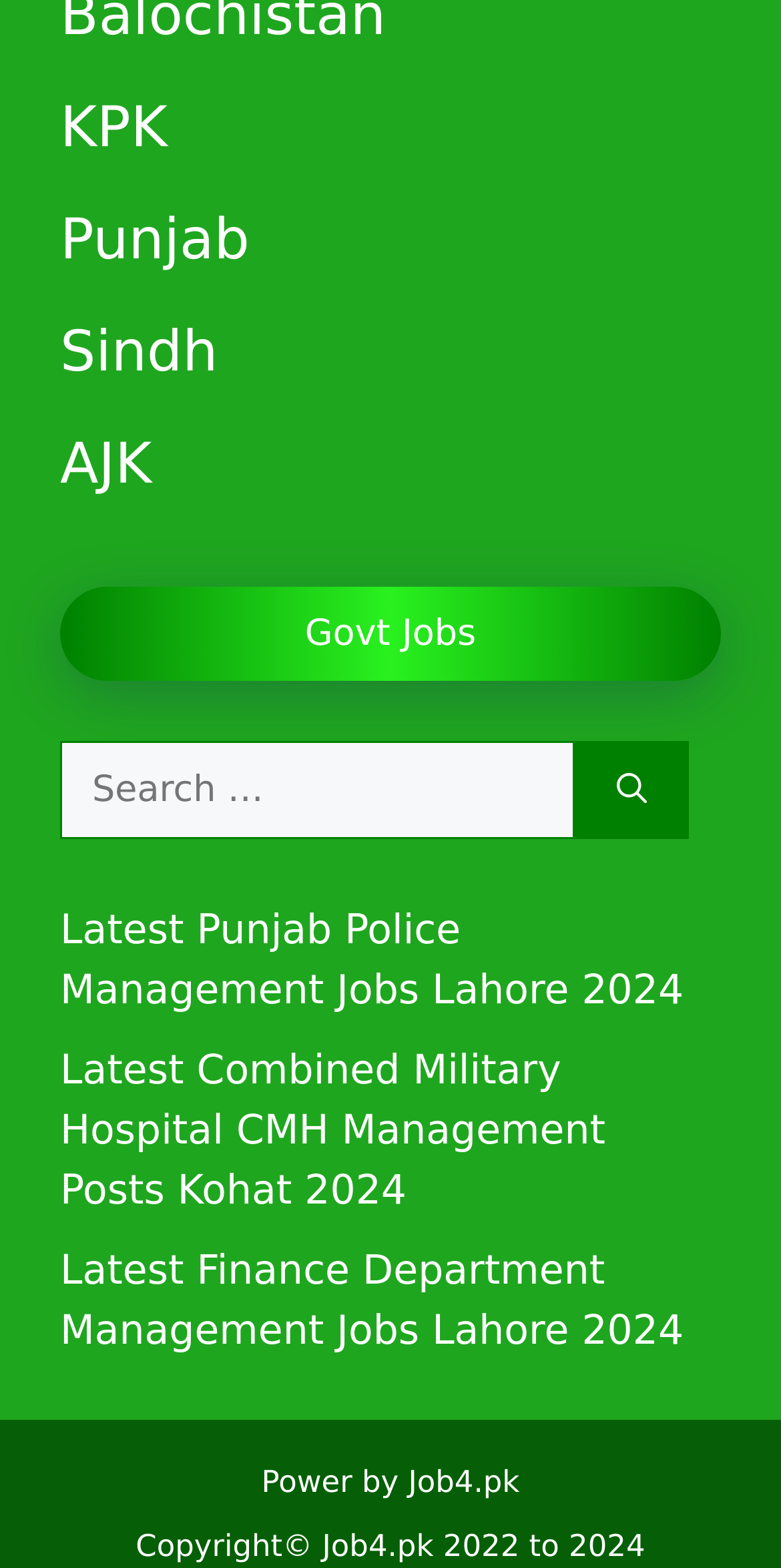Please give a concise answer to this question using a single word or phrase: 
What is the copyright year range of the website?

2022 to 2024